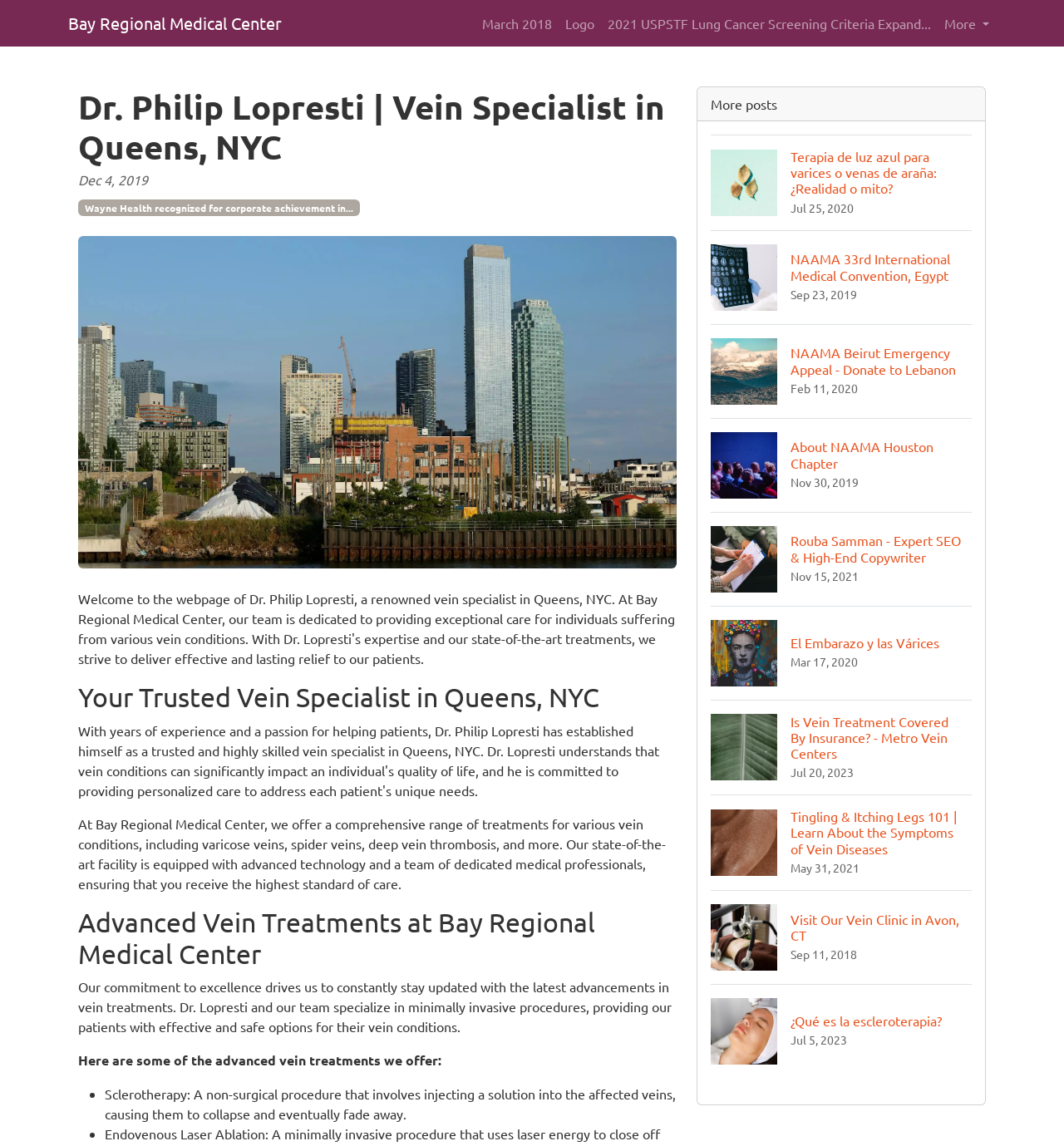How many links are there in the 'More posts' section?
Using the image as a reference, answer with just one word or a short phrase.

7